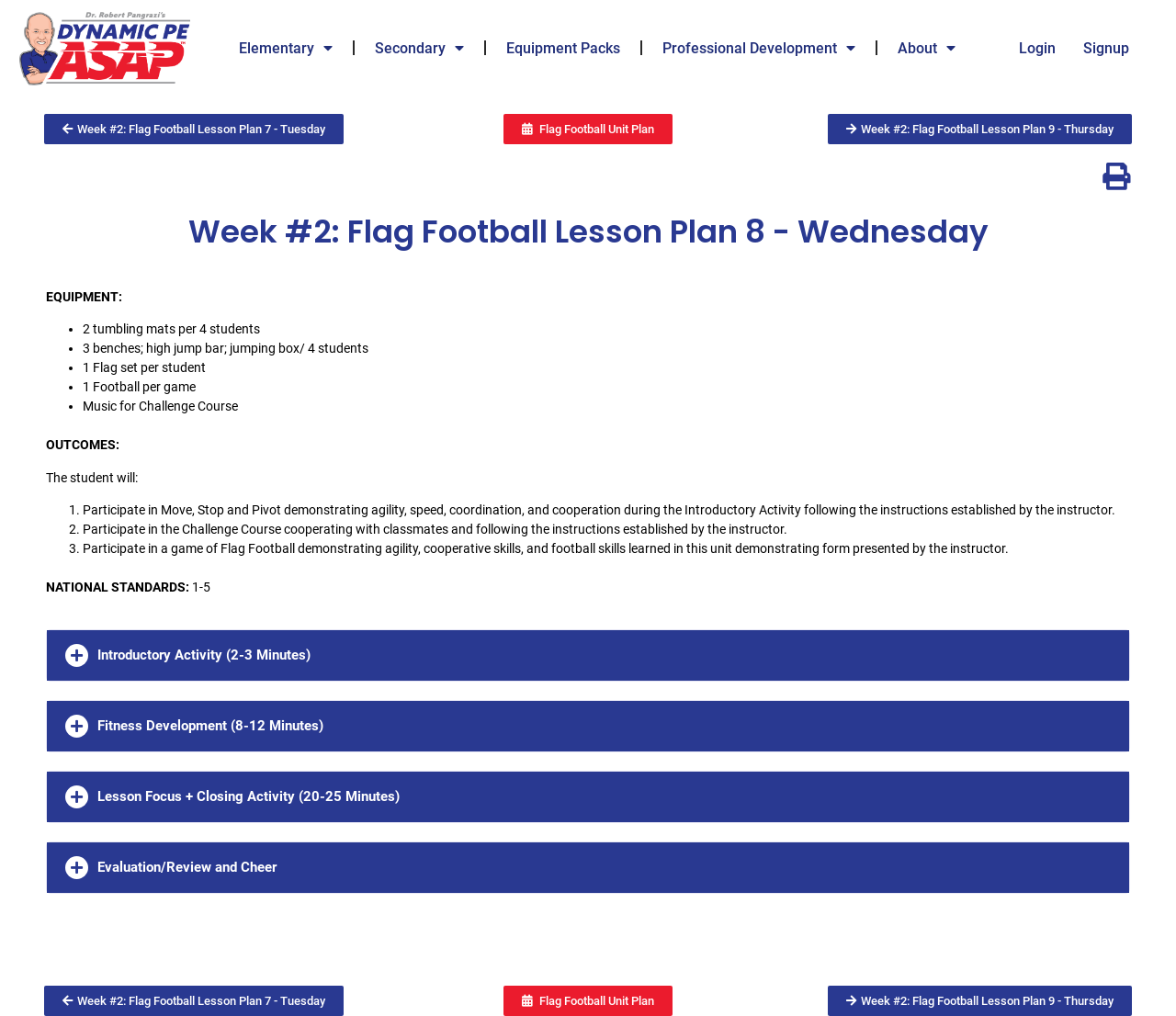Find and indicate the bounding box coordinates of the region you should select to follow the given instruction: "Select the 'Introductory Activity (2-3 Minutes)' tab".

[0.04, 0.62, 0.96, 0.67]